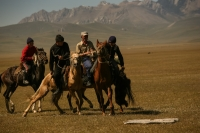Create an extensive and detailed description of the image.

This evocative image captures a dynamic moment in a traditional Kyrgyz horse riding event. Against a backdrop of rugged mountains and vast grasslands, four riders on horseback engage in spirited action, seemingly part of a cultural celebration. Each rider is adorned in casual attire, embodying the spirit of the event. The scene is infused with energy as the horses gallop, their mane flowing and hooves striking the ground, highlighting the connection between the riders and their steeds. The composition reflects the beauty of Kyrgyz culture, emphasizing horsemanship and the natural landscape that characterizes the region. This image is part of a series showcased by photographer Matilde Castagna, celebrating the rich heritage and vibrant traditions found at Son Kul, a significant location renowned for such events.